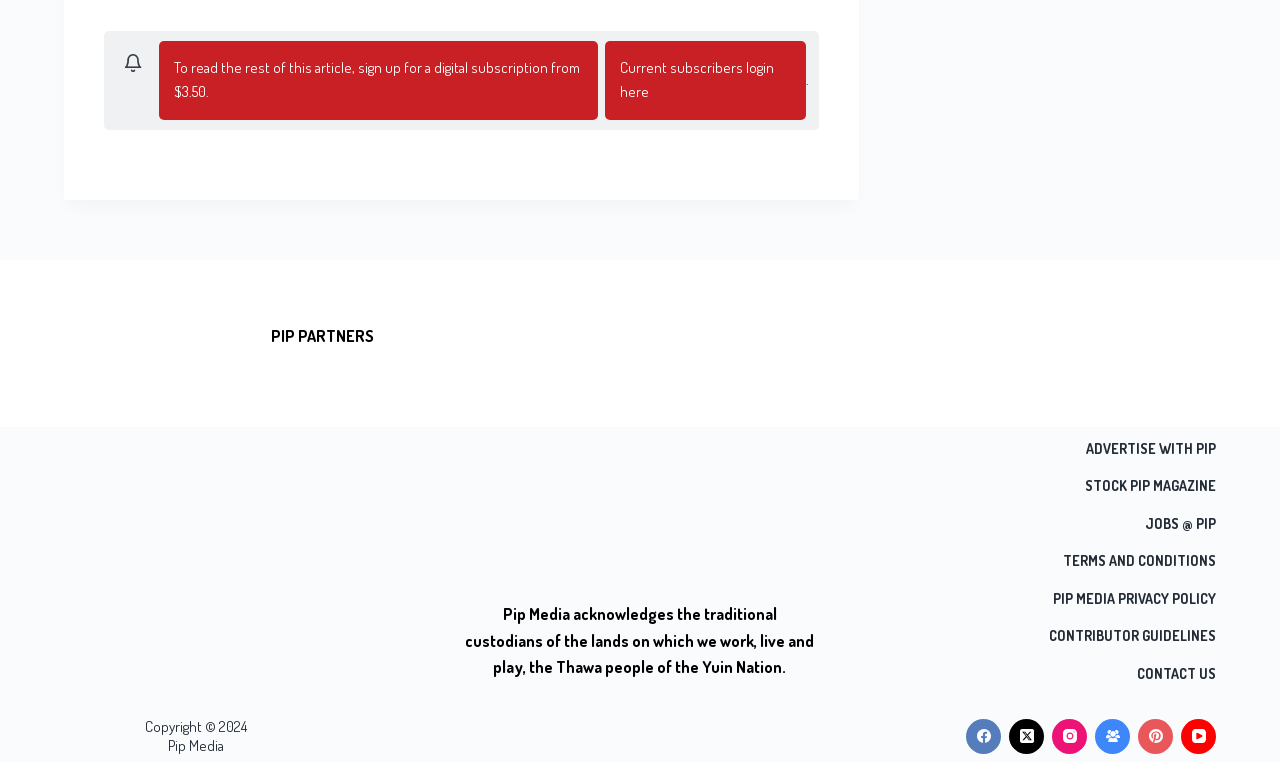Provide a one-word or brief phrase answer to the question:
How many social media links are present at the bottom of the webpage?

6